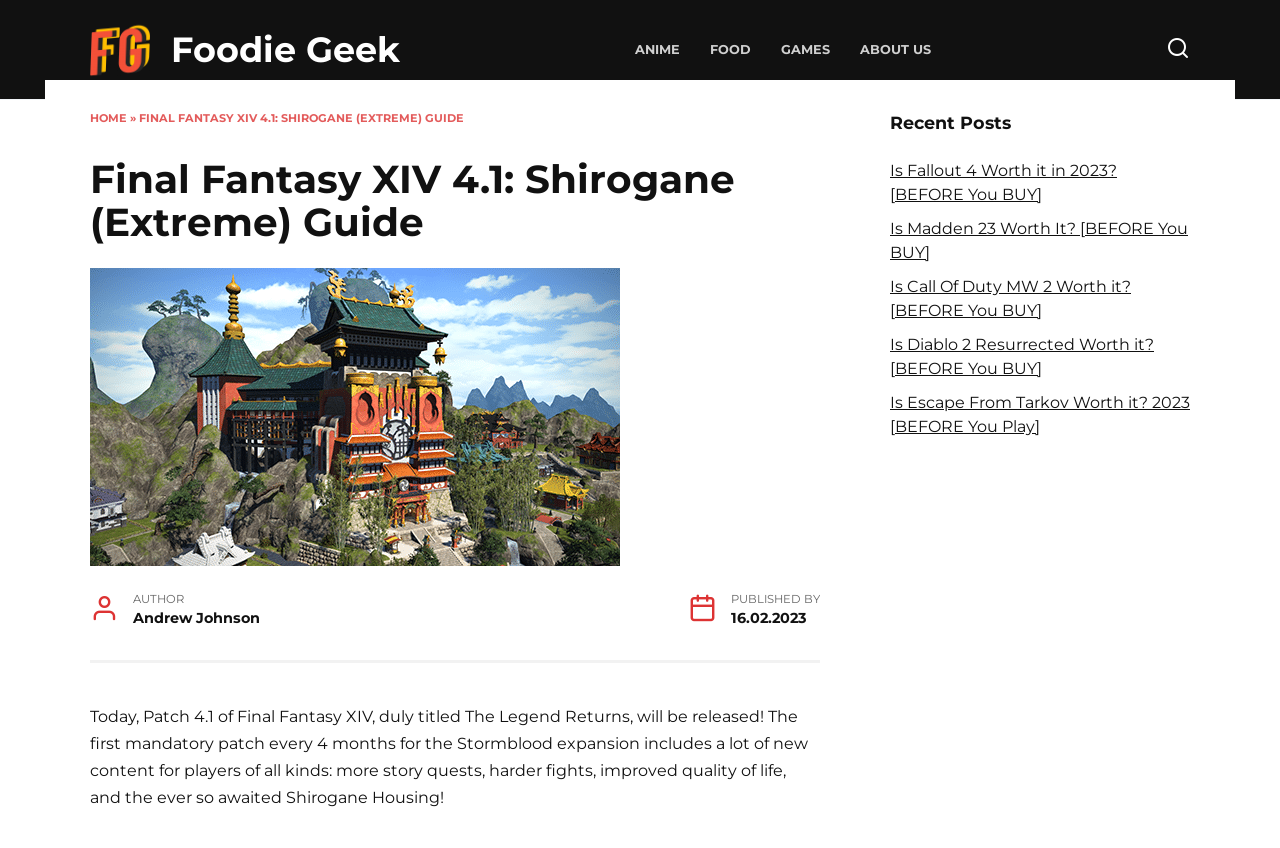What type of content is included in the patch?
Using the screenshot, give a one-word or short phrase answer.

story quests, harder fights, quality of life